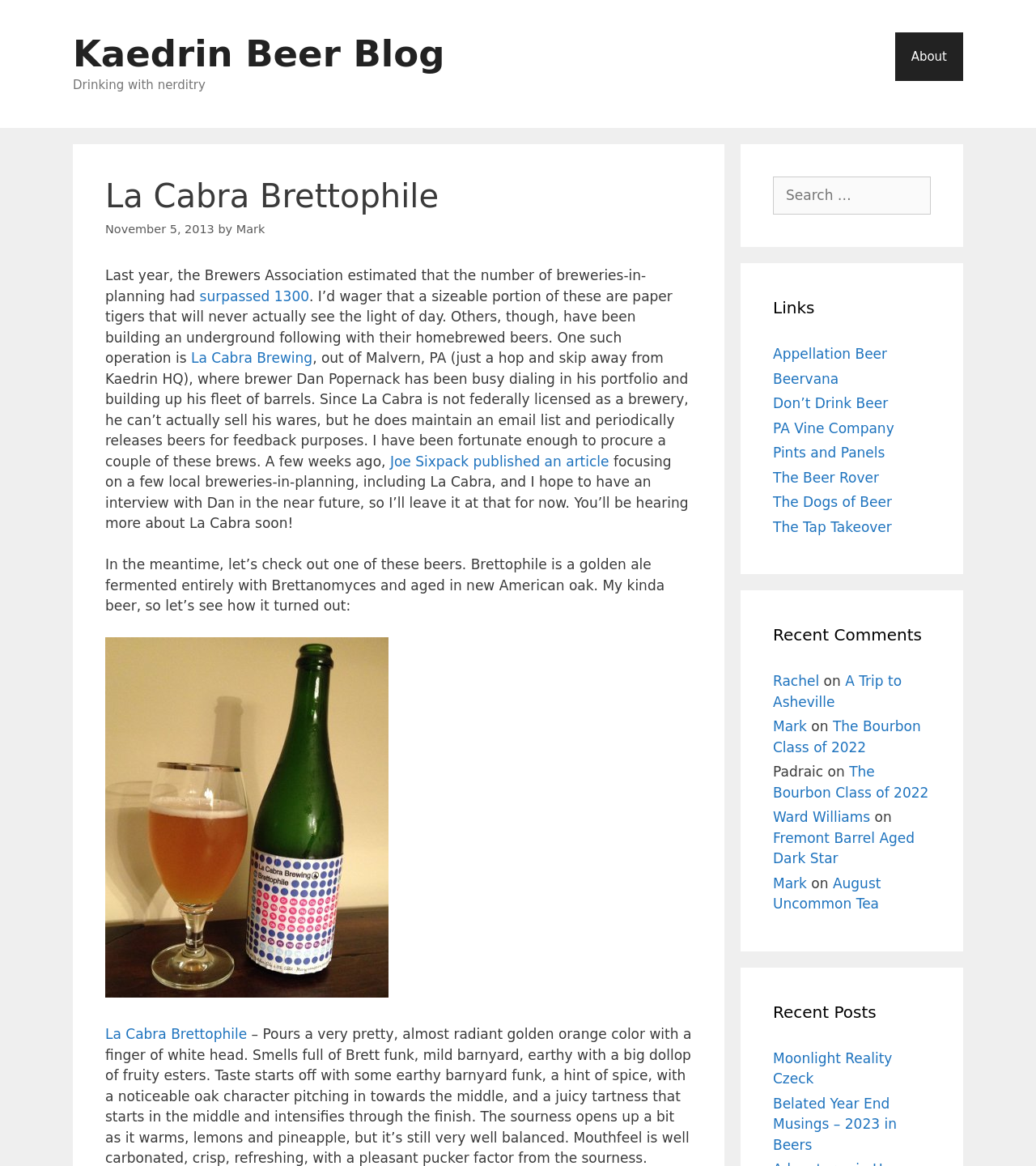Highlight the bounding box coordinates of the region I should click on to meet the following instruction: "Read about Appellation Beer".

[0.746, 0.297, 0.856, 0.31]